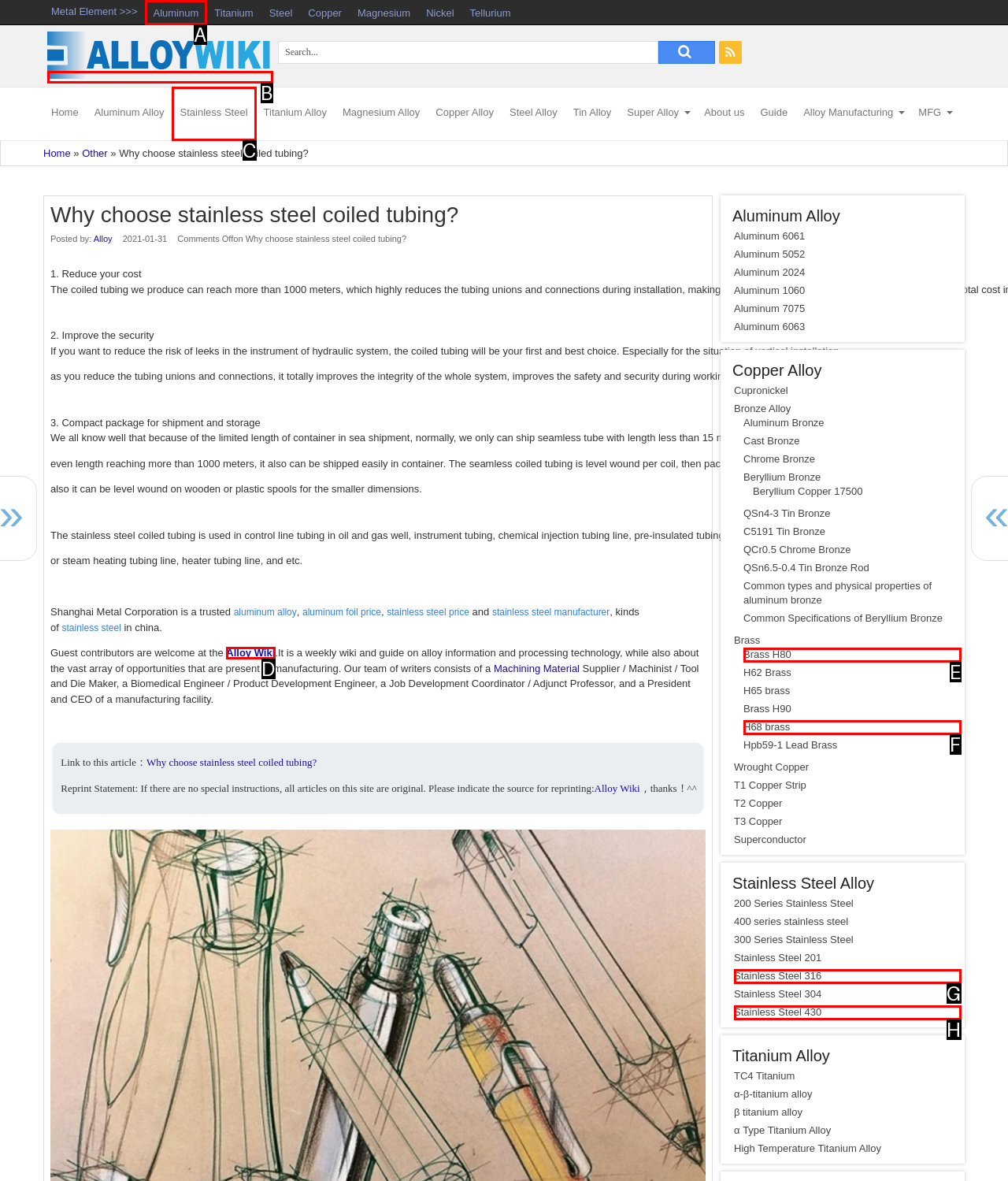Determine the letter of the UI element I should click on to complete the task: Learn about Stainless Steel from the provided choices in the screenshot.

C